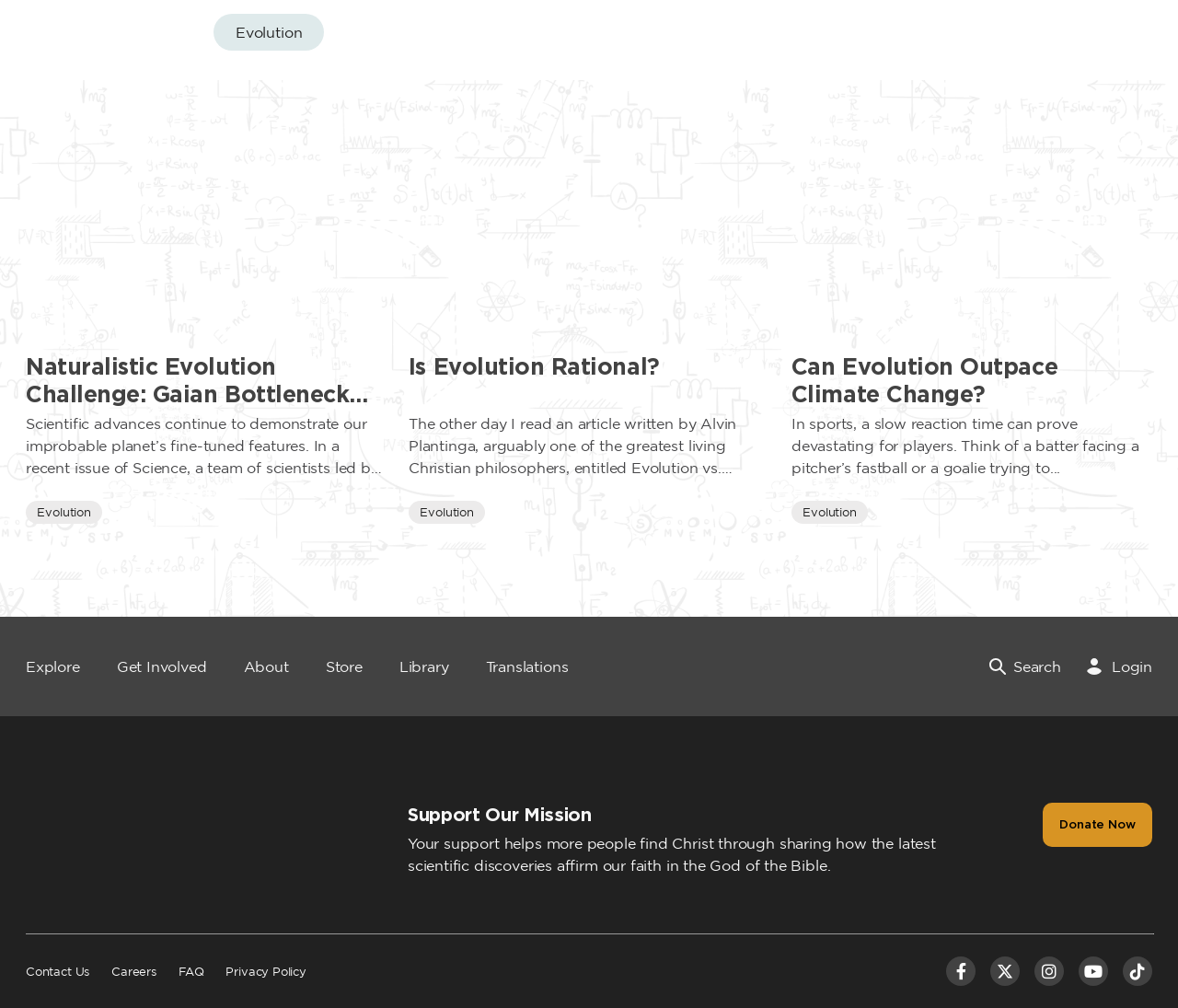Examine the screenshot and answer the question in as much detail as possible: What is the topic of the third article?

The third article is about whether evolution can outpace climate change, which is evident from the heading 'Can Evolution Outpace Climate Change?' and the corresponding image.